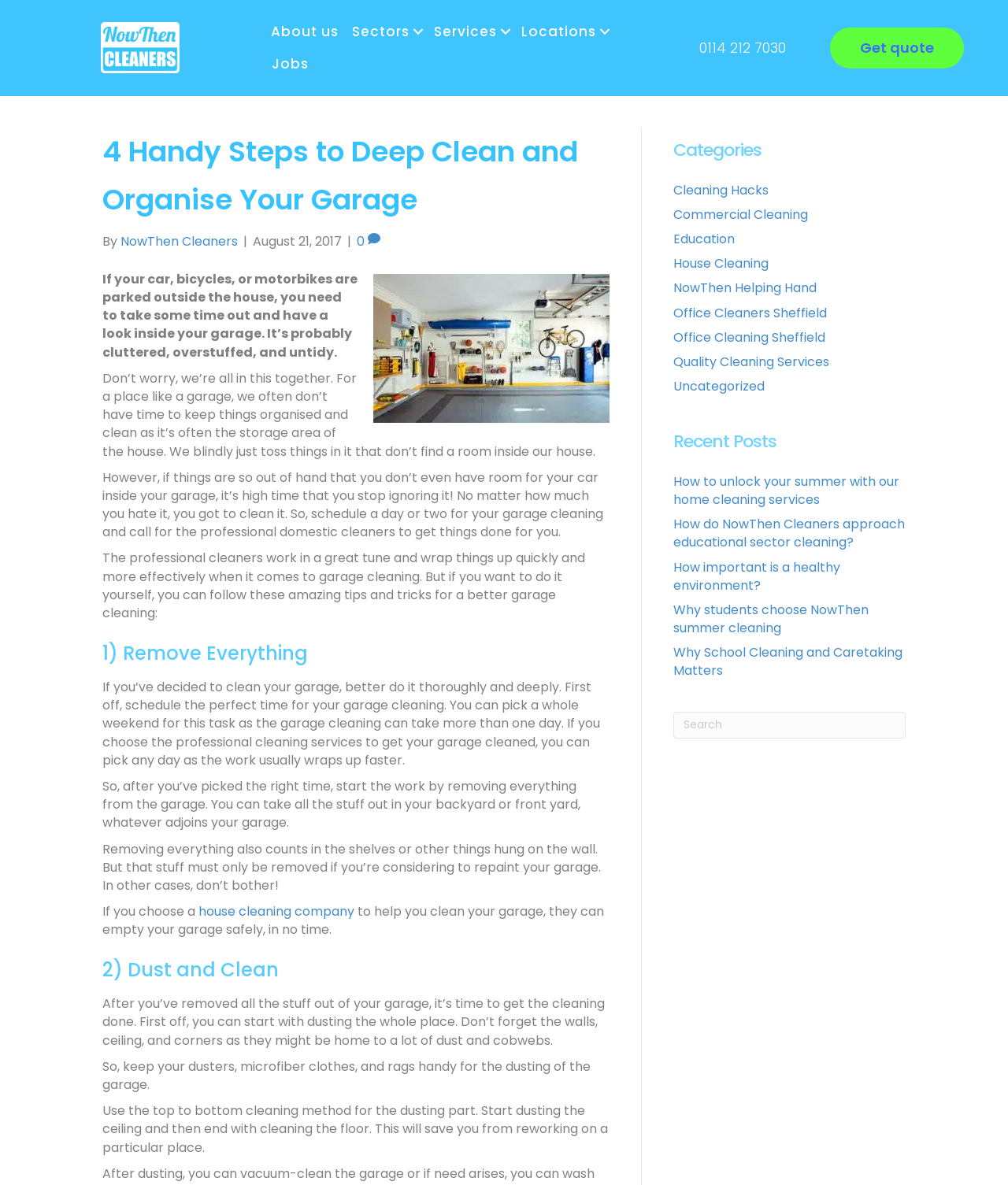Locate the bounding box coordinates of the area that needs to be clicked to fulfill the following instruction: "Learn about Kitchen Furniture". The coordinates should be in the format of four float numbers between 0 and 1, namely [left, top, right, bottom].

None